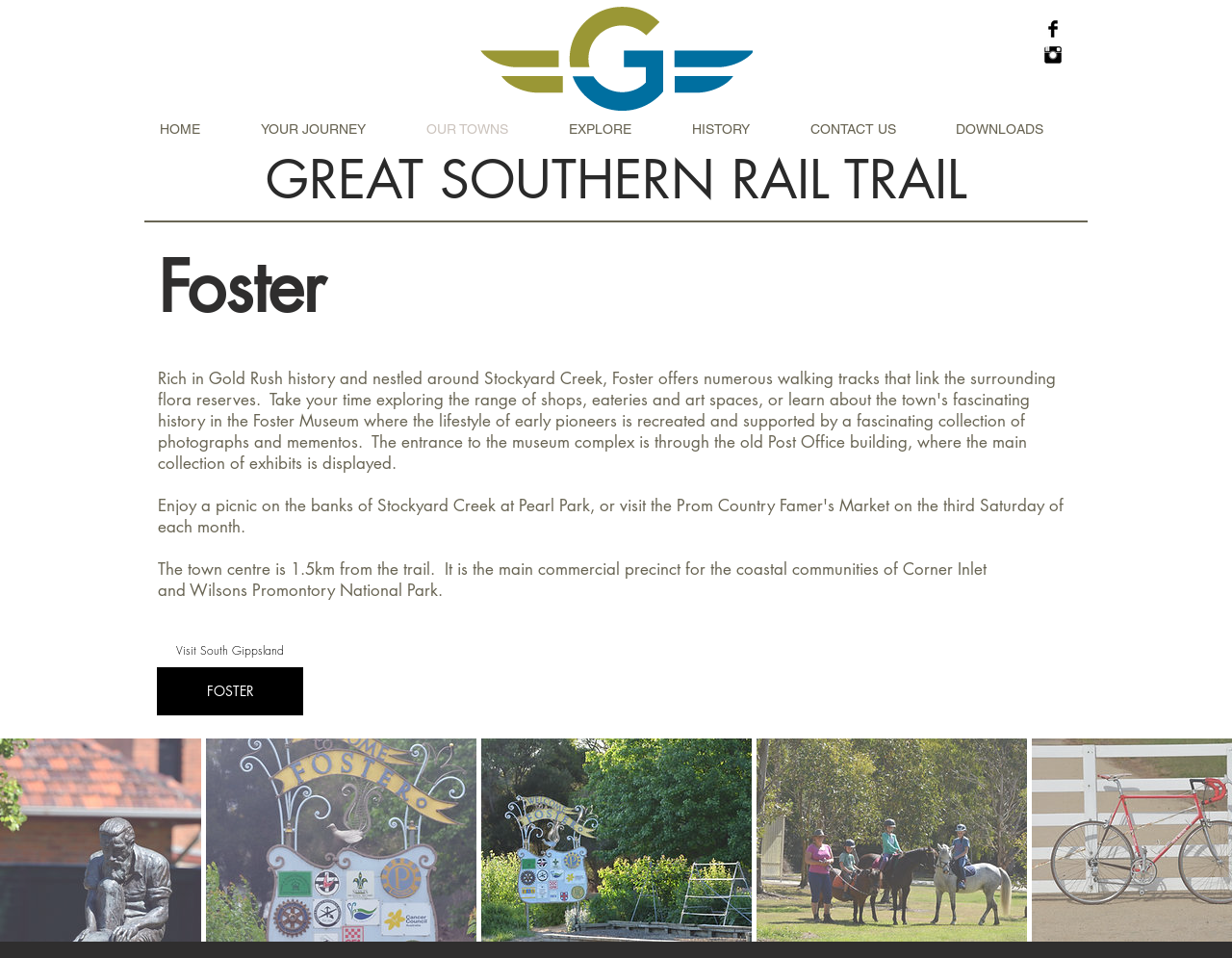Locate the bounding box coordinates of the element's region that should be clicked to carry out the following instruction: "Go to HOME page". The coordinates need to be four float numbers between 0 and 1, i.e., [left, top, right, bottom].

[0.118, 0.12, 0.2, 0.151]